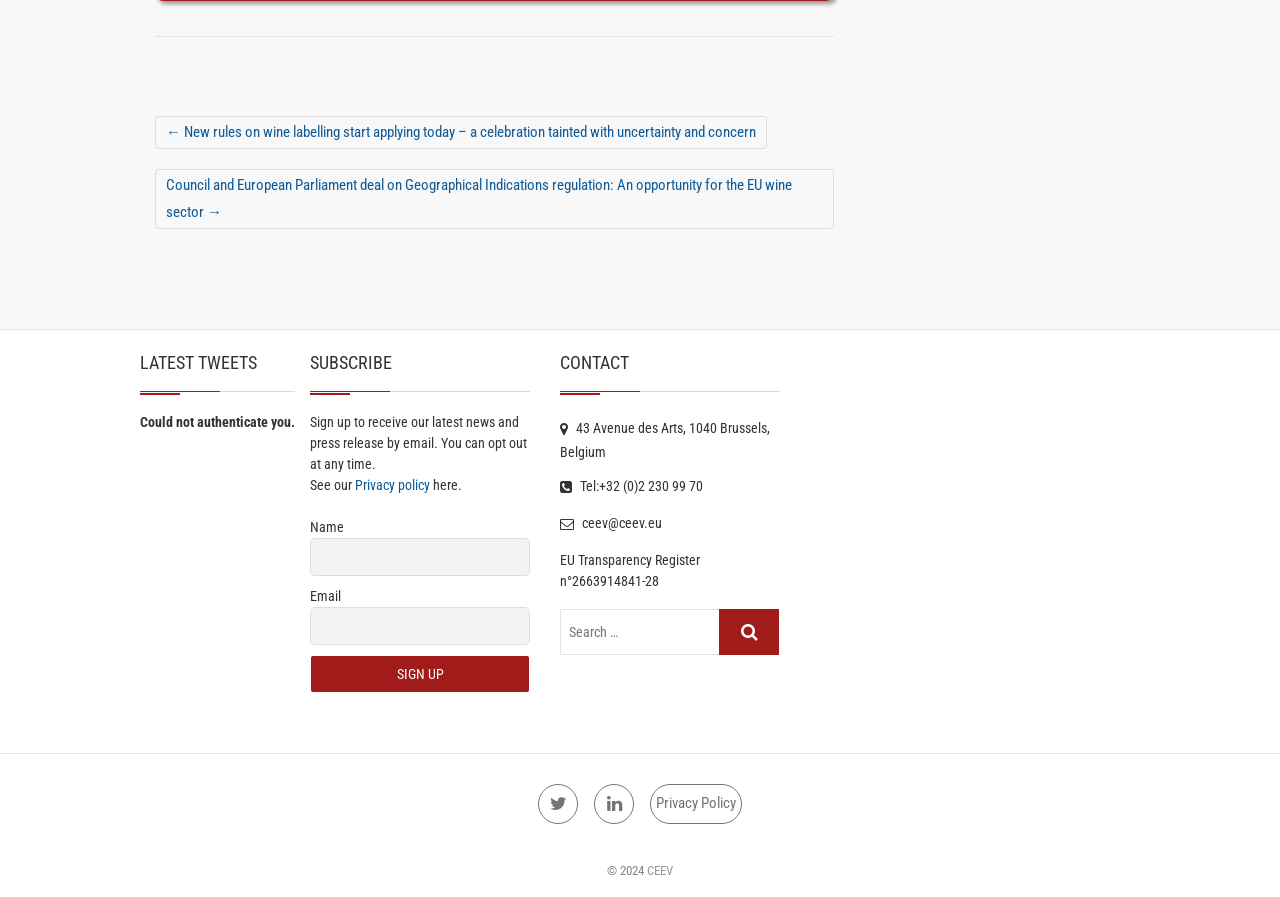Please locate the bounding box coordinates of the region I need to click to follow this instruction: "Subscribe to receive latest news and press releases".

[0.242, 0.73, 0.414, 0.772]